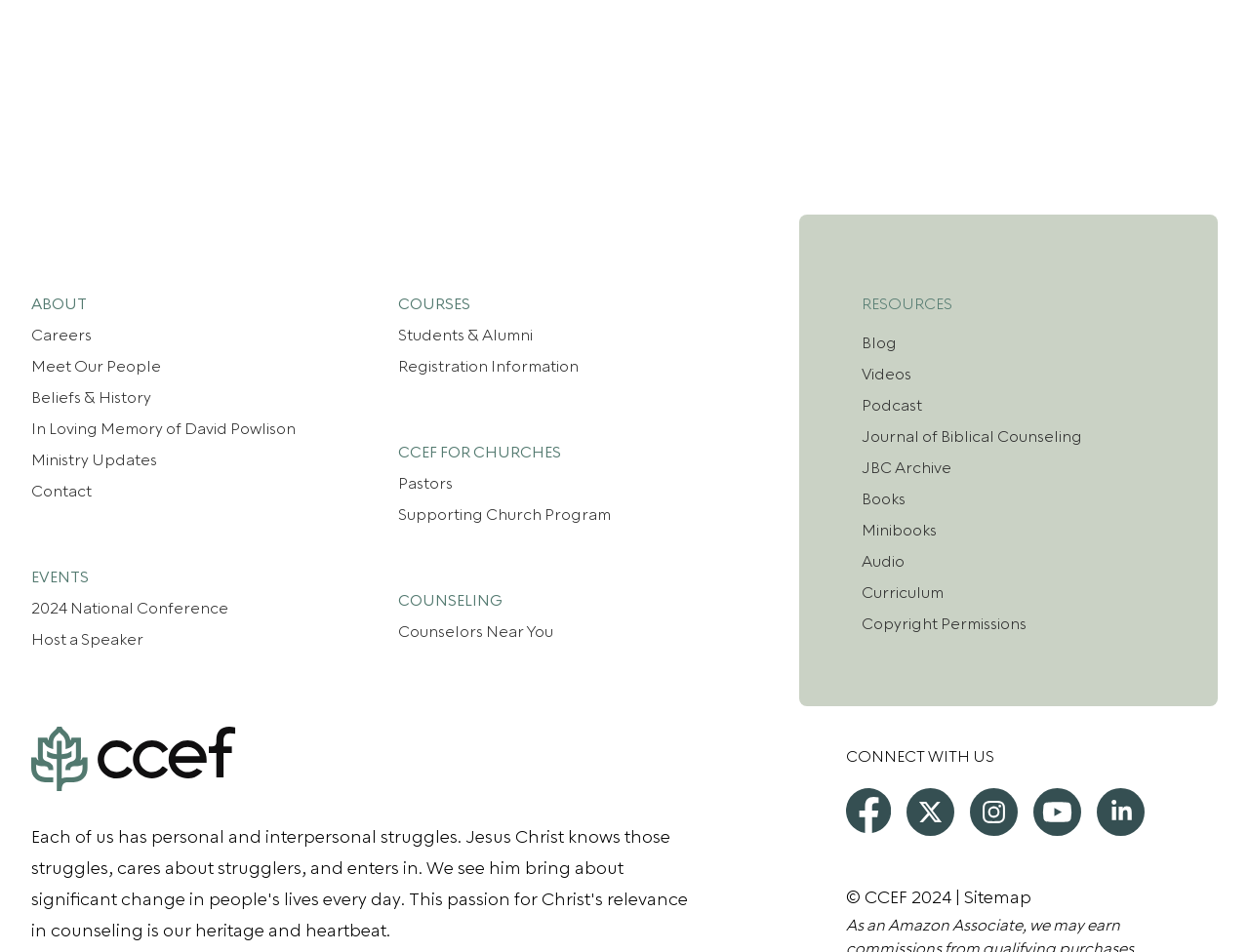Find the bounding box coordinates of the element you need to click on to perform this action: 'Click on ABOUT'. The coordinates should be represented by four float values between 0 and 1, in the format [left, top, right, bottom].

[0.025, 0.291, 0.07, 0.332]